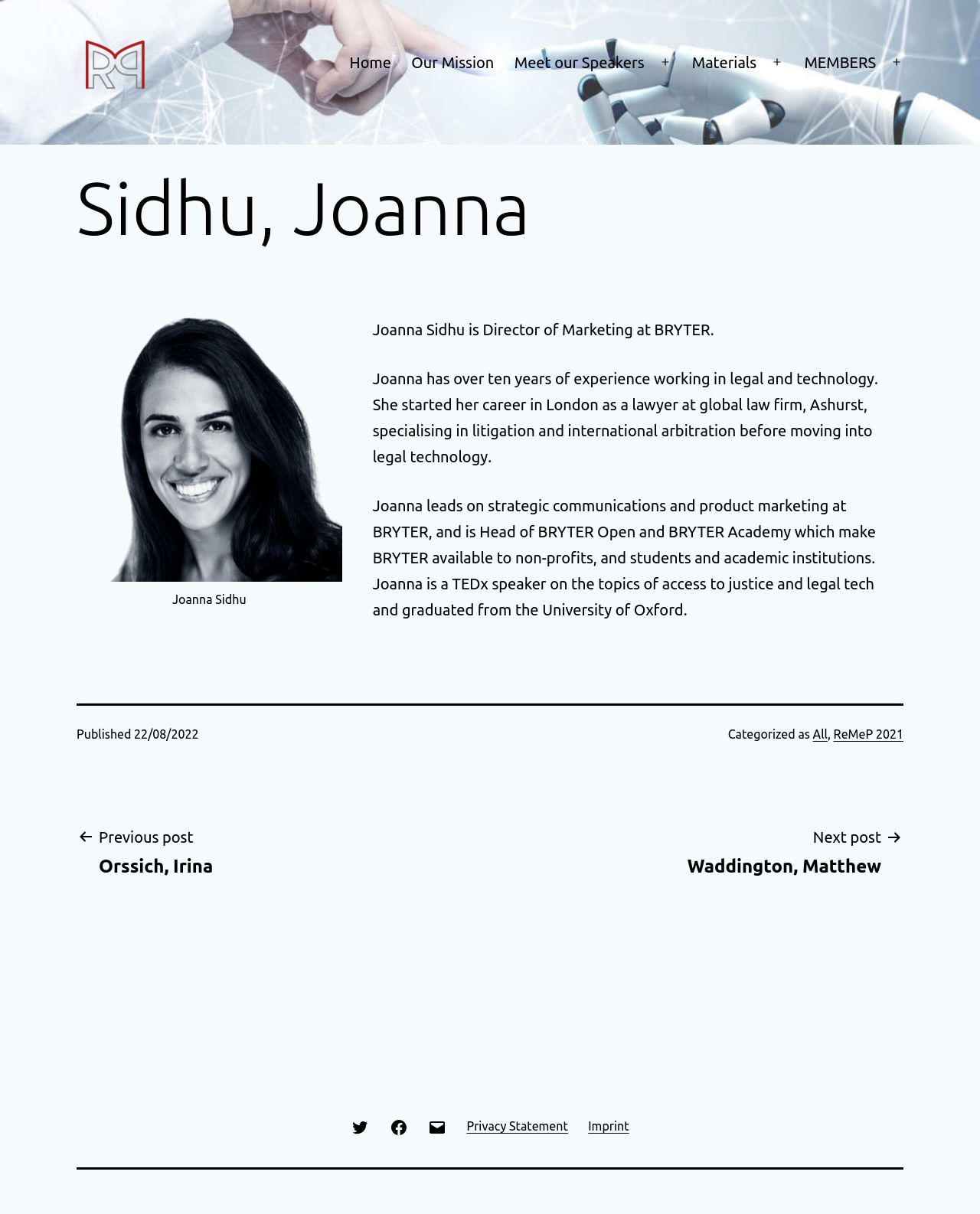Please identify the bounding box coordinates of the clickable region that I should interact with to perform the following instruction: "Follow ReMeP on Twitter". The coordinates should be expressed as four float numbers between 0 and 1, i.e., [left, top, right, bottom].

[0.348, 0.911, 0.387, 0.943]